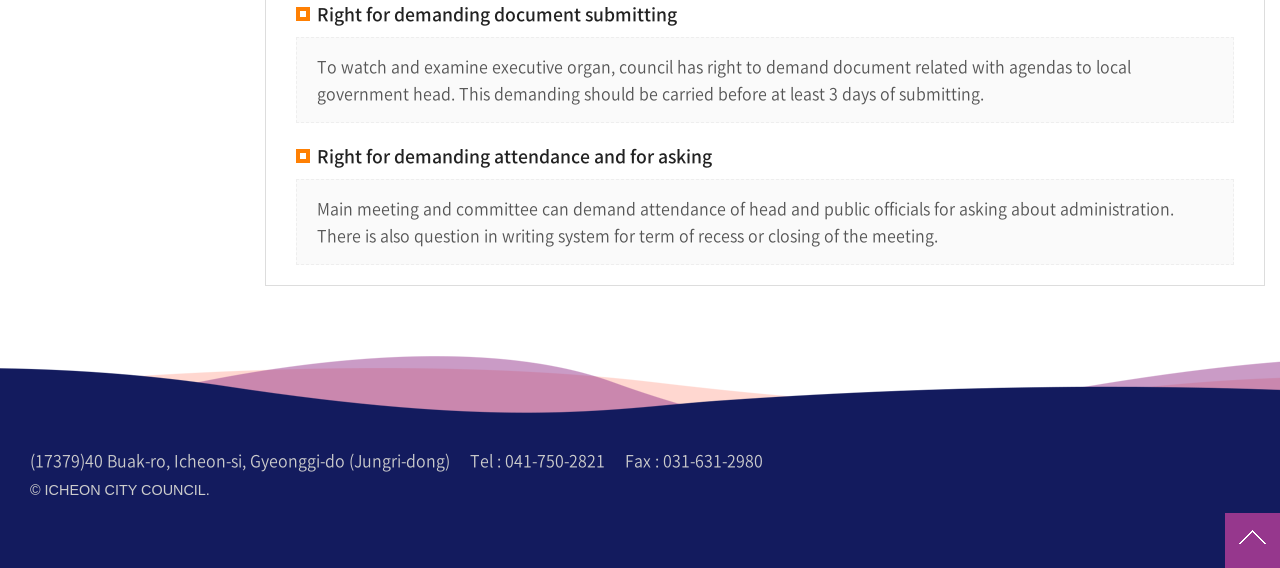What is the right of the council?
Look at the webpage screenshot and answer the question with a detailed explanation.

According to the webpage, the council has the right to demand documents related to agendas from the local government head, which should be carried out at least 3 days before submitting.